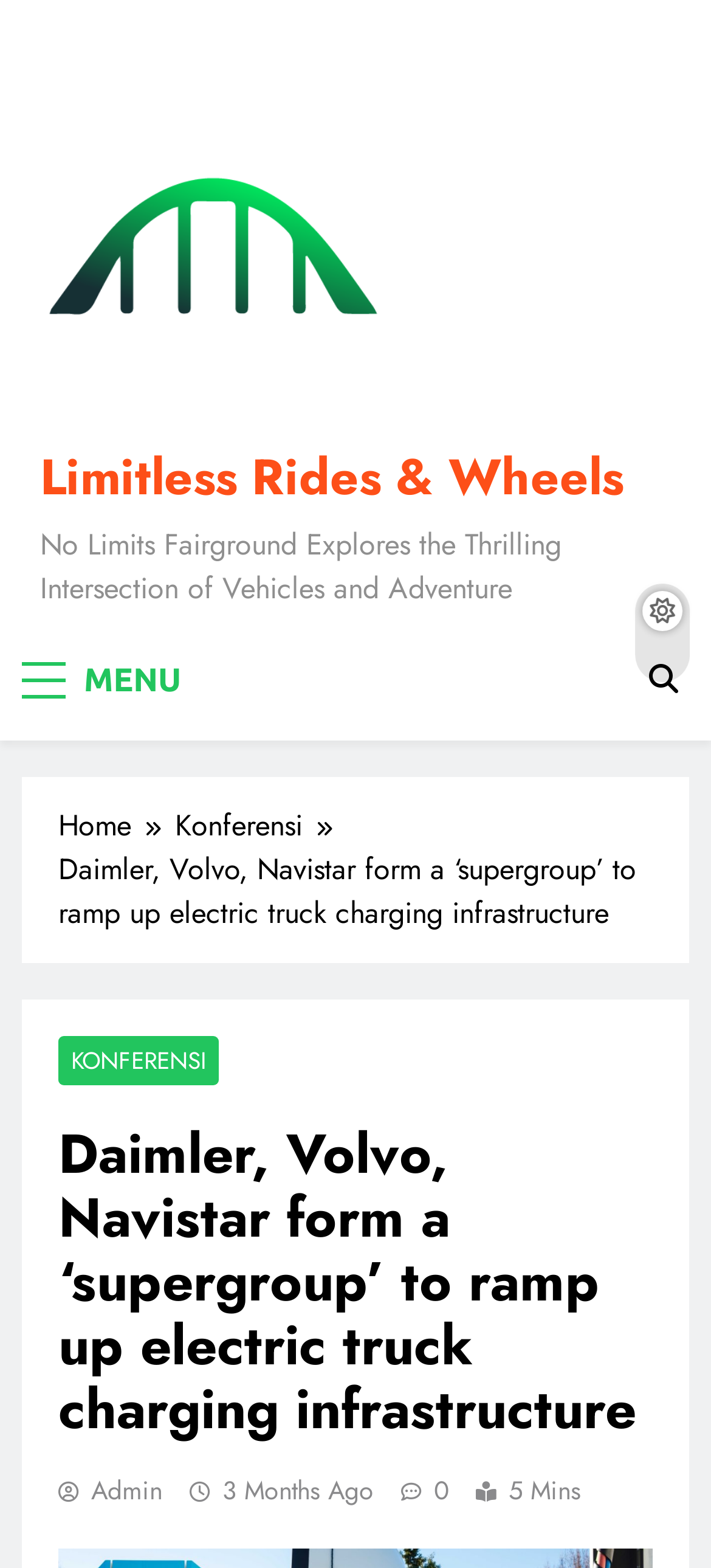Please provide a comprehensive response to the question based on the details in the image: How many links are in the breadcrumbs navigation?

I counted the number of link elements within the navigation element with the description 'Breadcrumbs', which are 'Home ', 'Konferensi ', and 'KONFERENSI'.